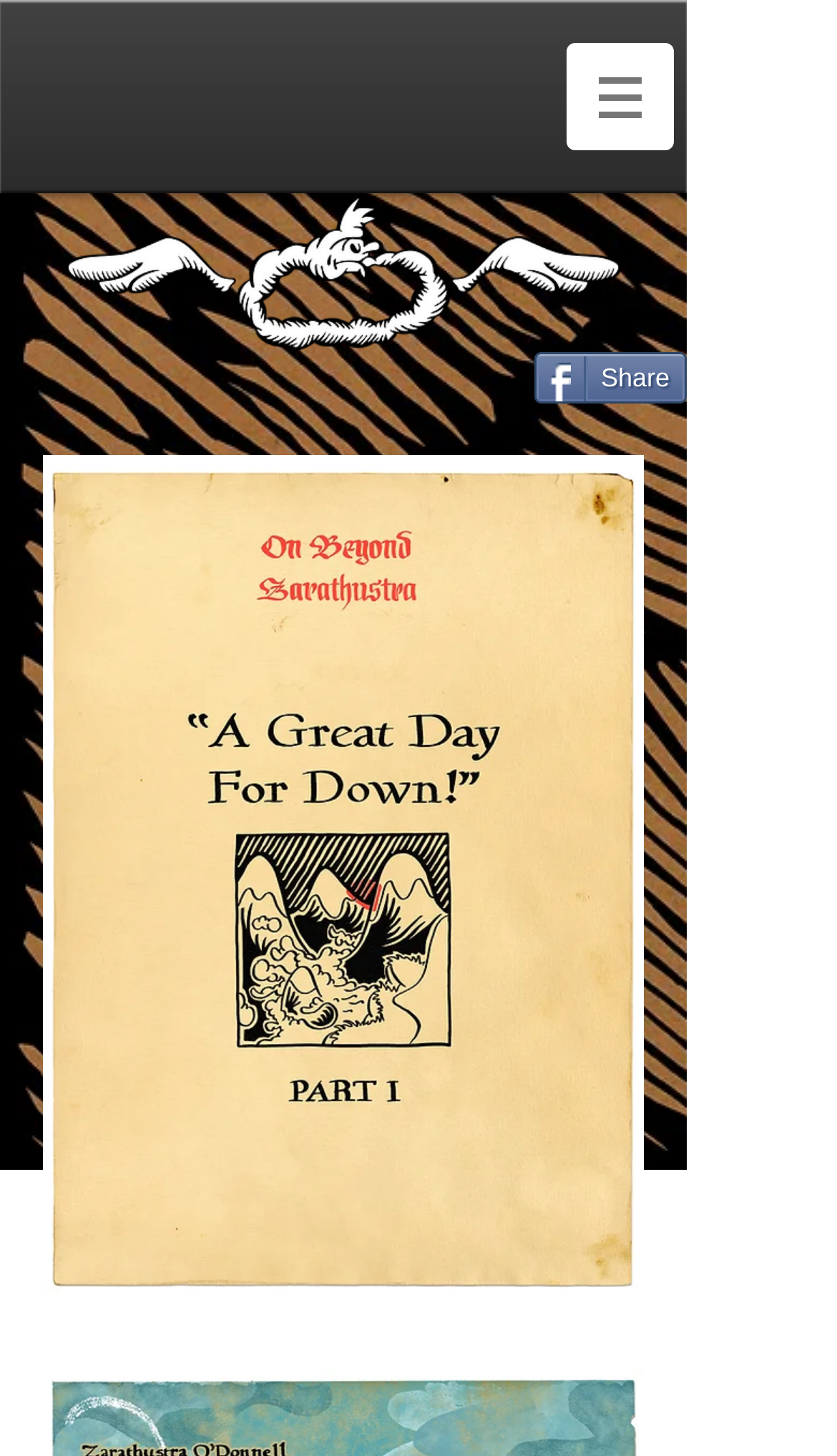What is the shape of the icon in the navigation button?
Examine the screenshot and reply with a single word or phrase.

Rectangle